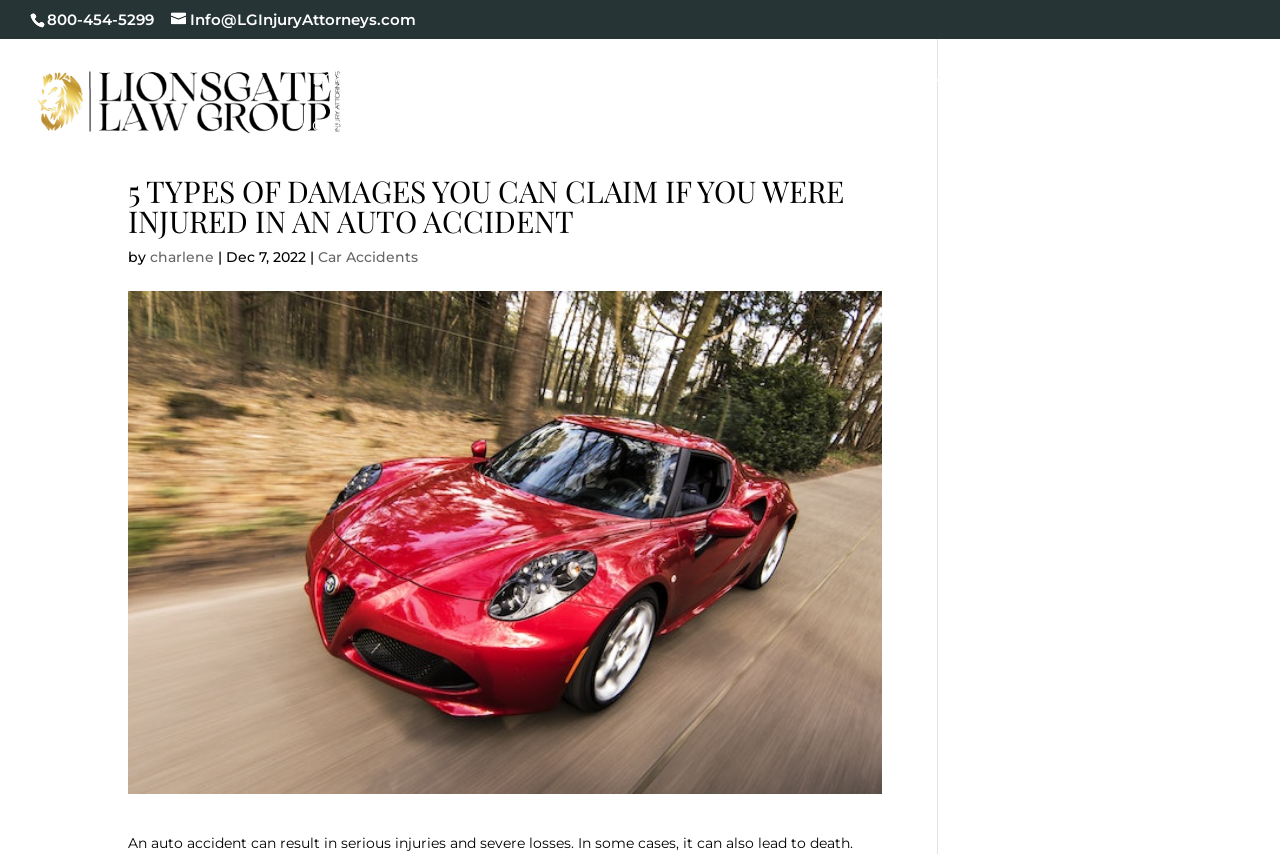Look at the image and write a detailed answer to the question: 
What is the phone number on the top?

I found the phone number by looking at the top section of the webpage, where I saw a static text element with the phone number '800-454-5299'.